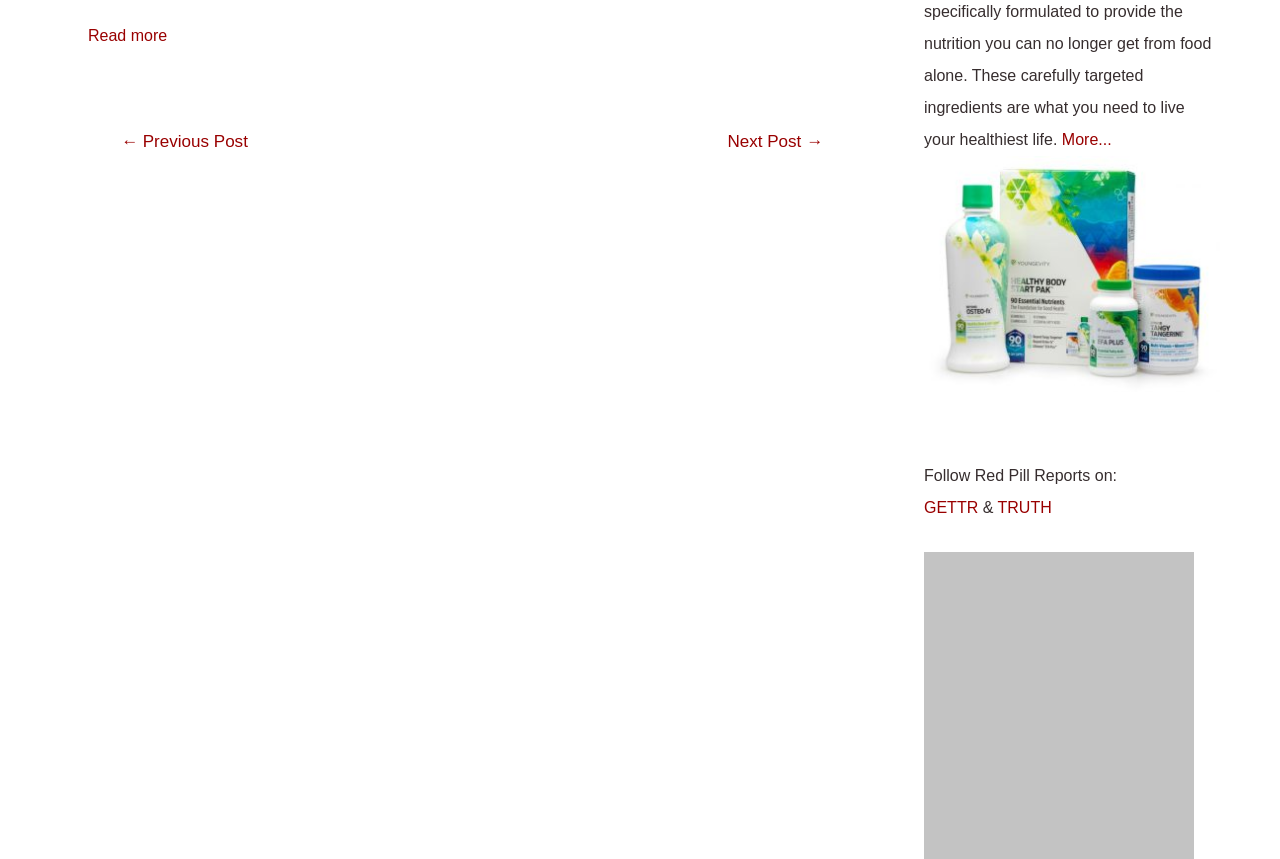What is the text above the 'GETTR' link?
Using the picture, provide a one-word or short phrase answer.

Follow Red Pill Reports on: